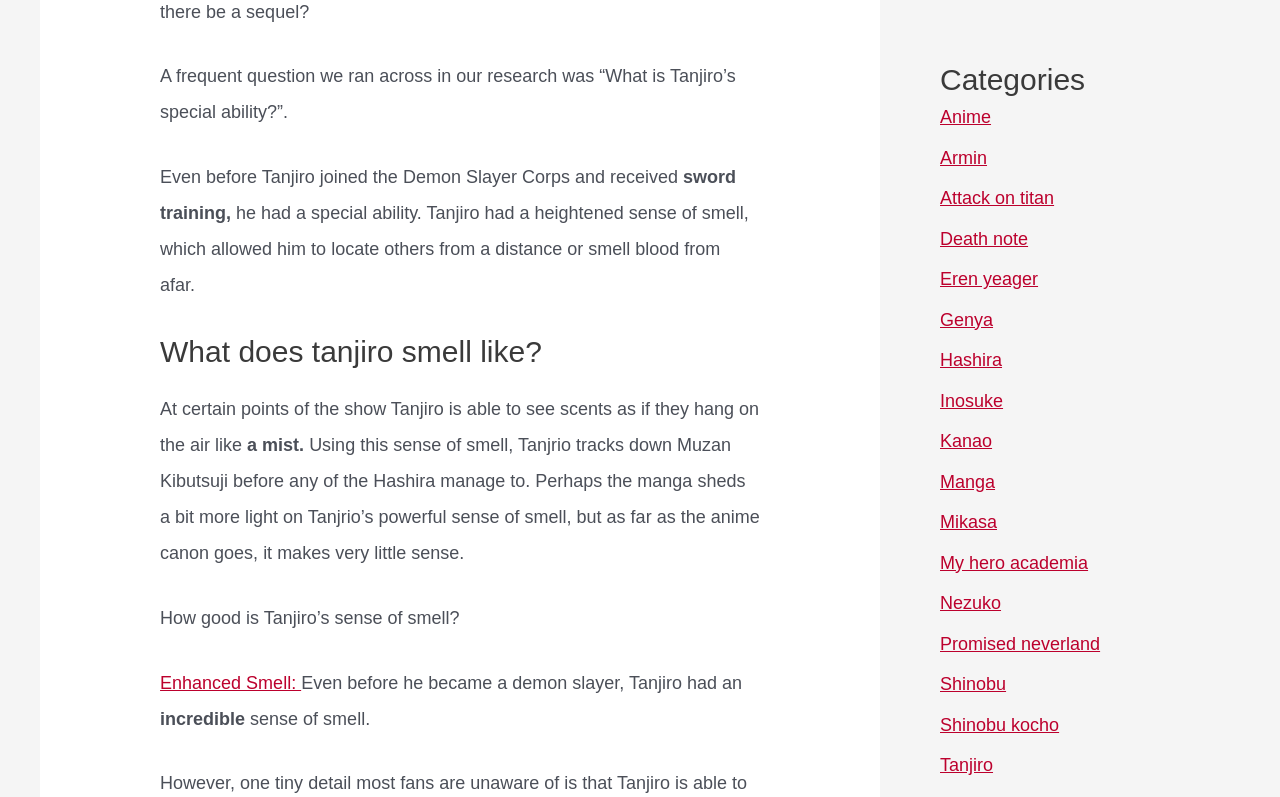Please study the image and answer the question comprehensively:
What does Tanjiro smell like?

The webpage mentions that at certain points of the show, Tanjiro is able to see scents as if they hang on the air like a mist. This suggests that Tanjiro's sense of smell is so strong that he can visualize scents in the air.